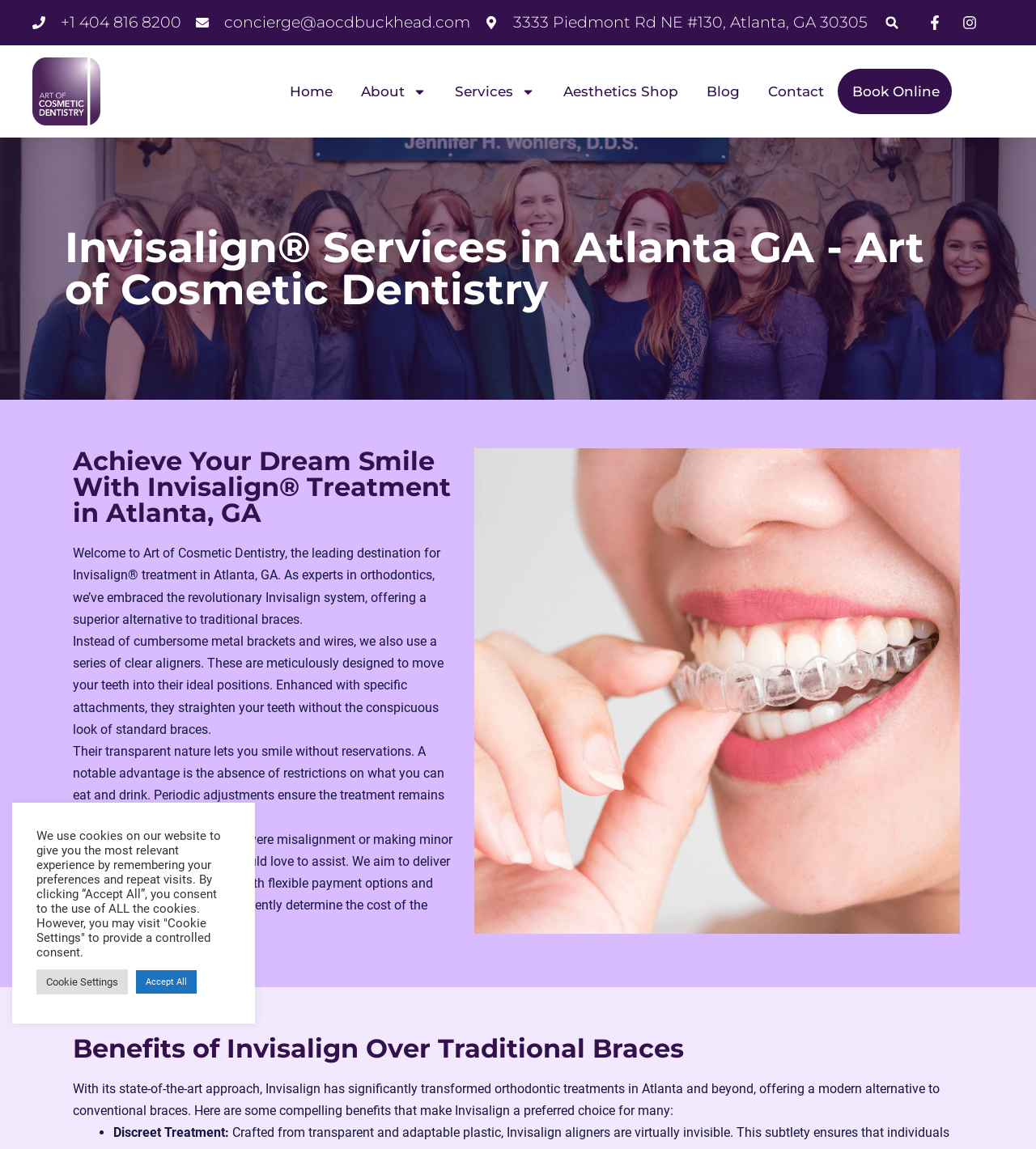What is the name of the dental practice?
Give a one-word or short-phrase answer derived from the screenshot.

Art of Cosmetic Dentistry